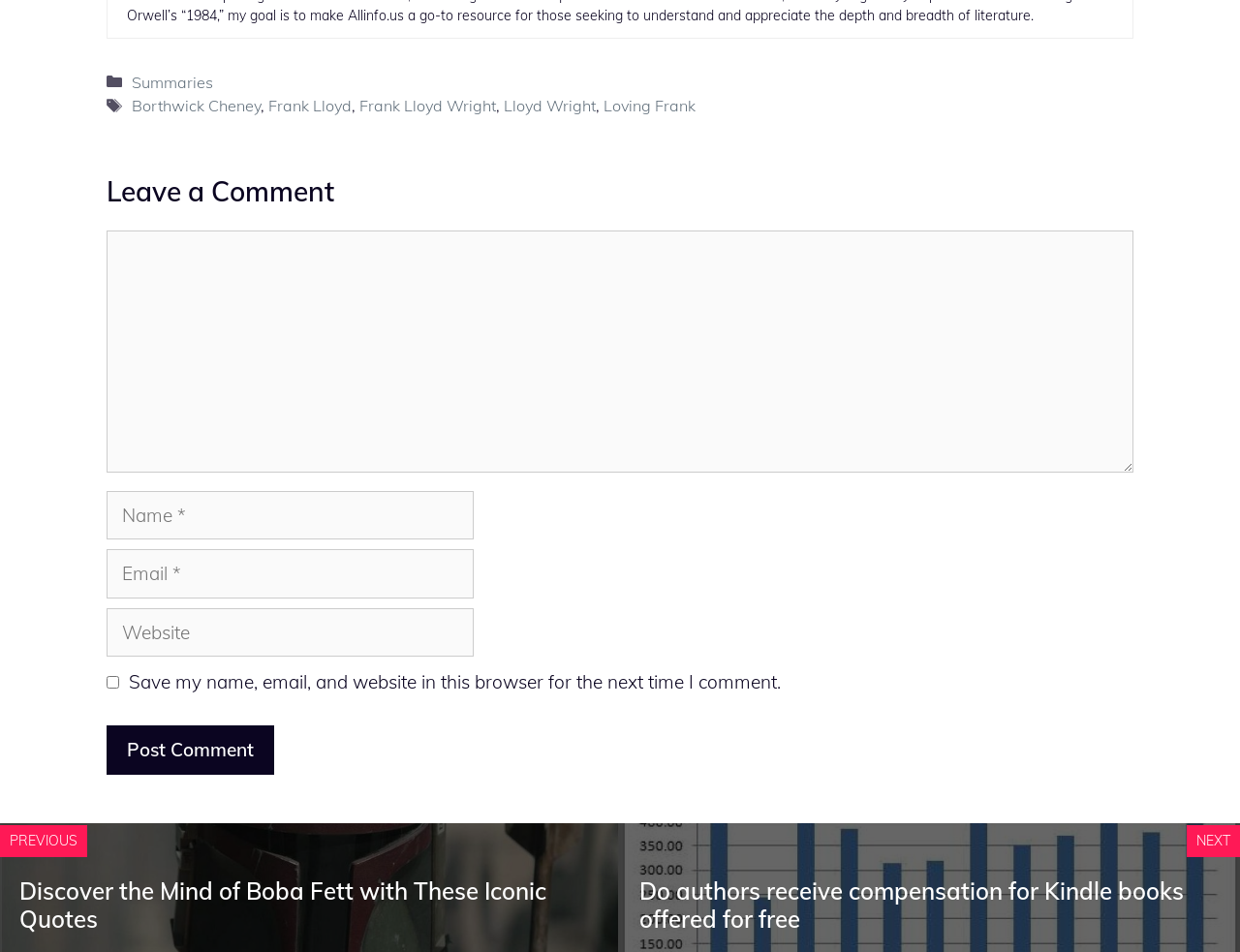Provide your answer in one word or a succinct phrase for the question: 
How many textboxes are required?

3